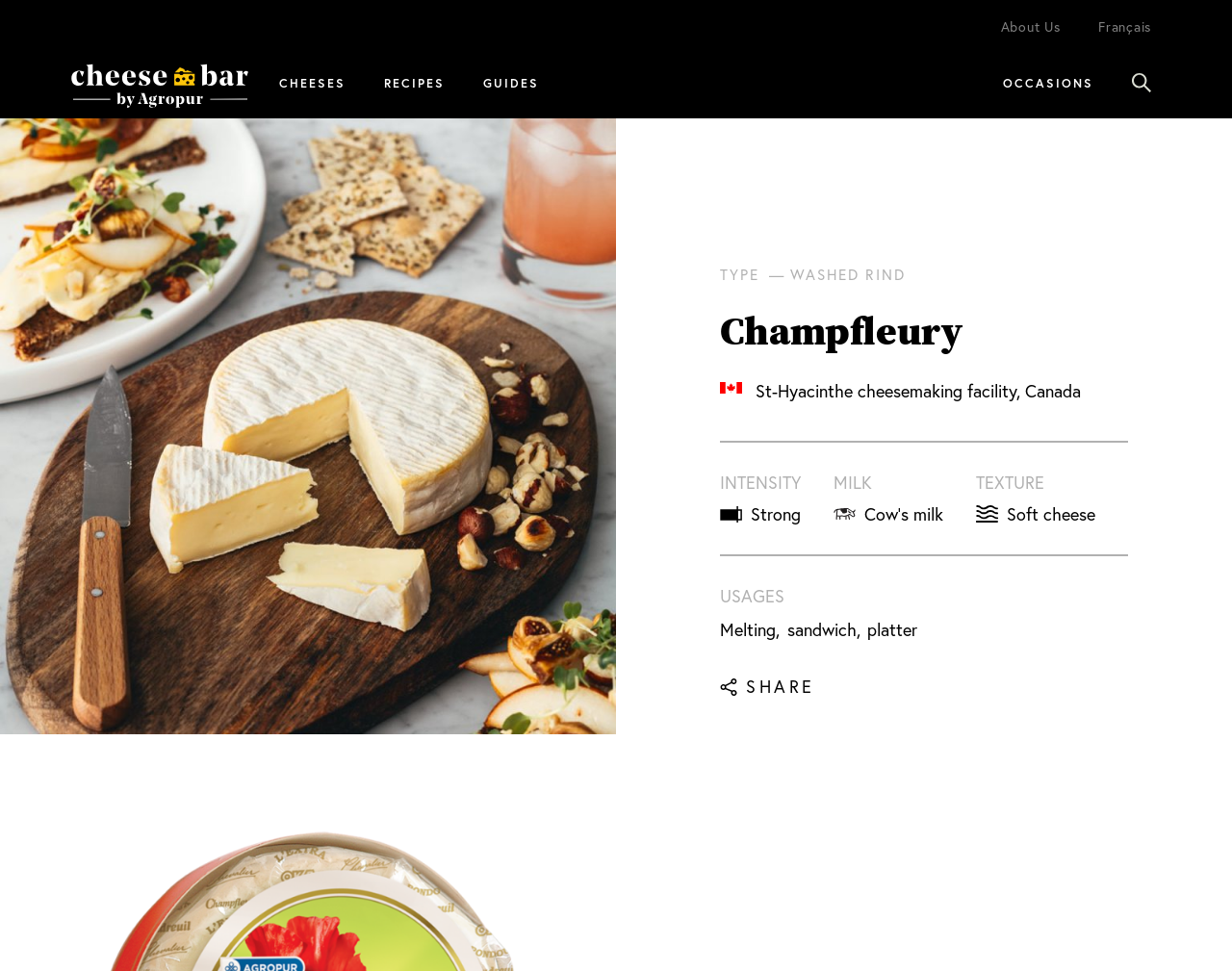Based on the image, please elaborate on the answer to the following question:
What is the texture of Champfleury cheese?

I found the answer by looking at the StaticText element with the content 'TEXTURE' and its corresponding value 'Soft cheese'.